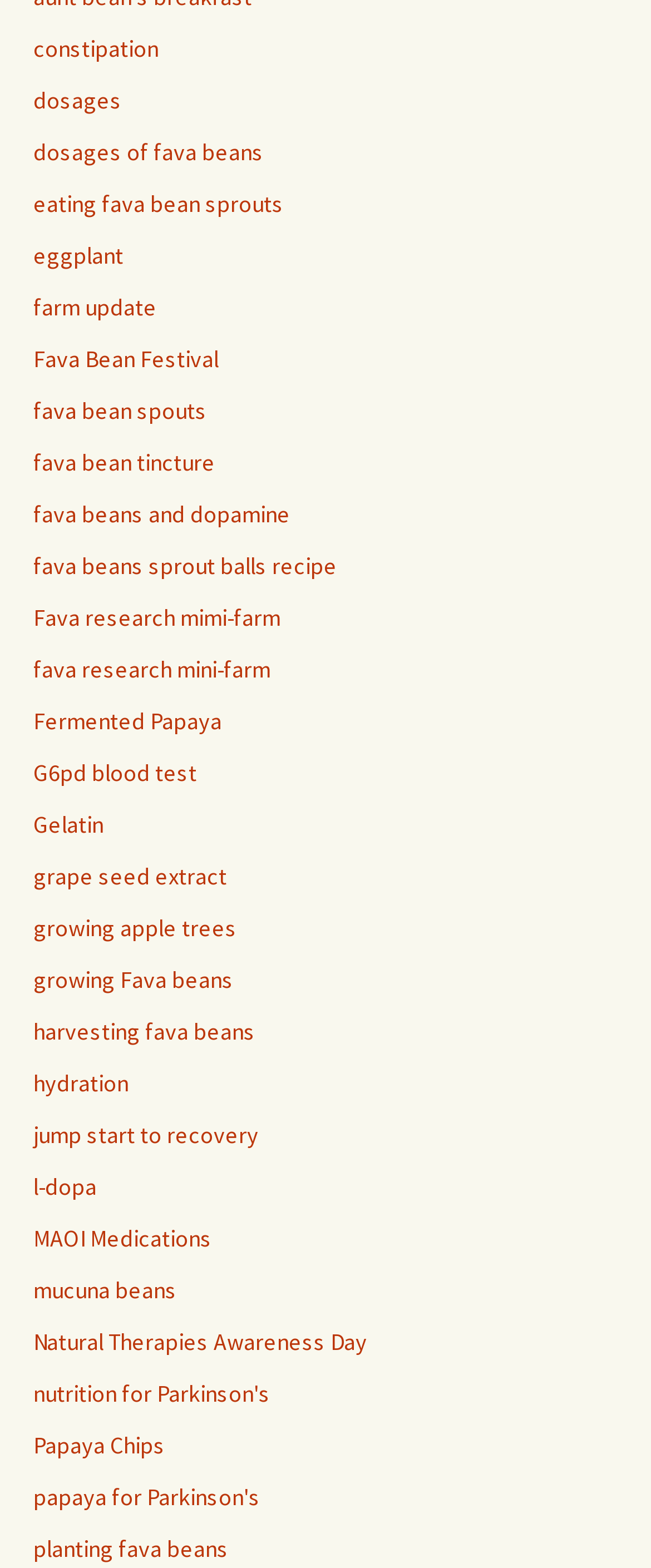Identify the bounding box coordinates of the part that should be clicked to carry out this instruction: "explore Fava Bean Festival".

[0.051, 0.219, 0.336, 0.238]